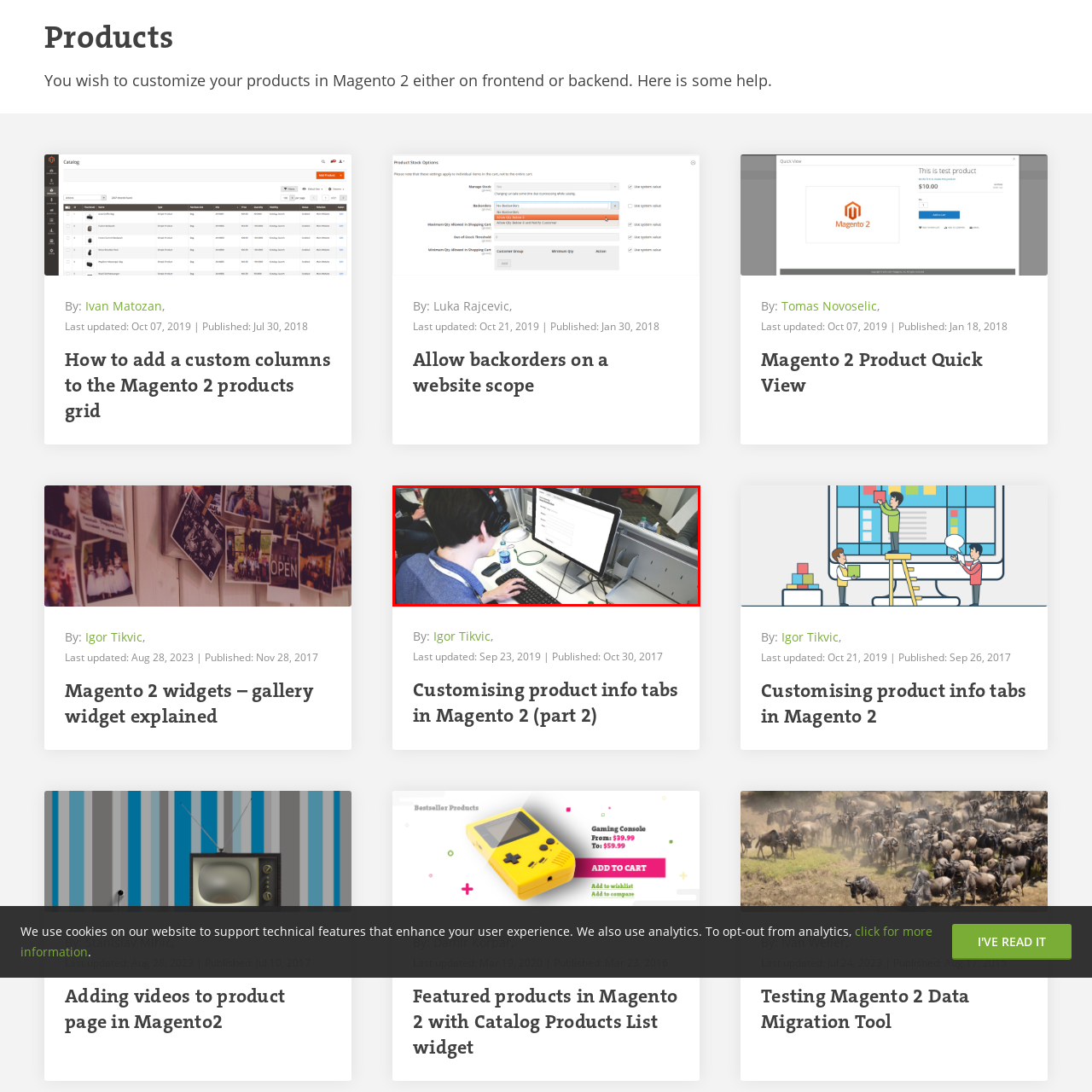What is near the monitor?
Observe the image inside the red bounding box carefully and formulate a detailed answer based on what you can infer from the visual content.

The monitor setup indicates a structured workspace, and nearby, there is a water bottle, which is a common item found in a productive environment.